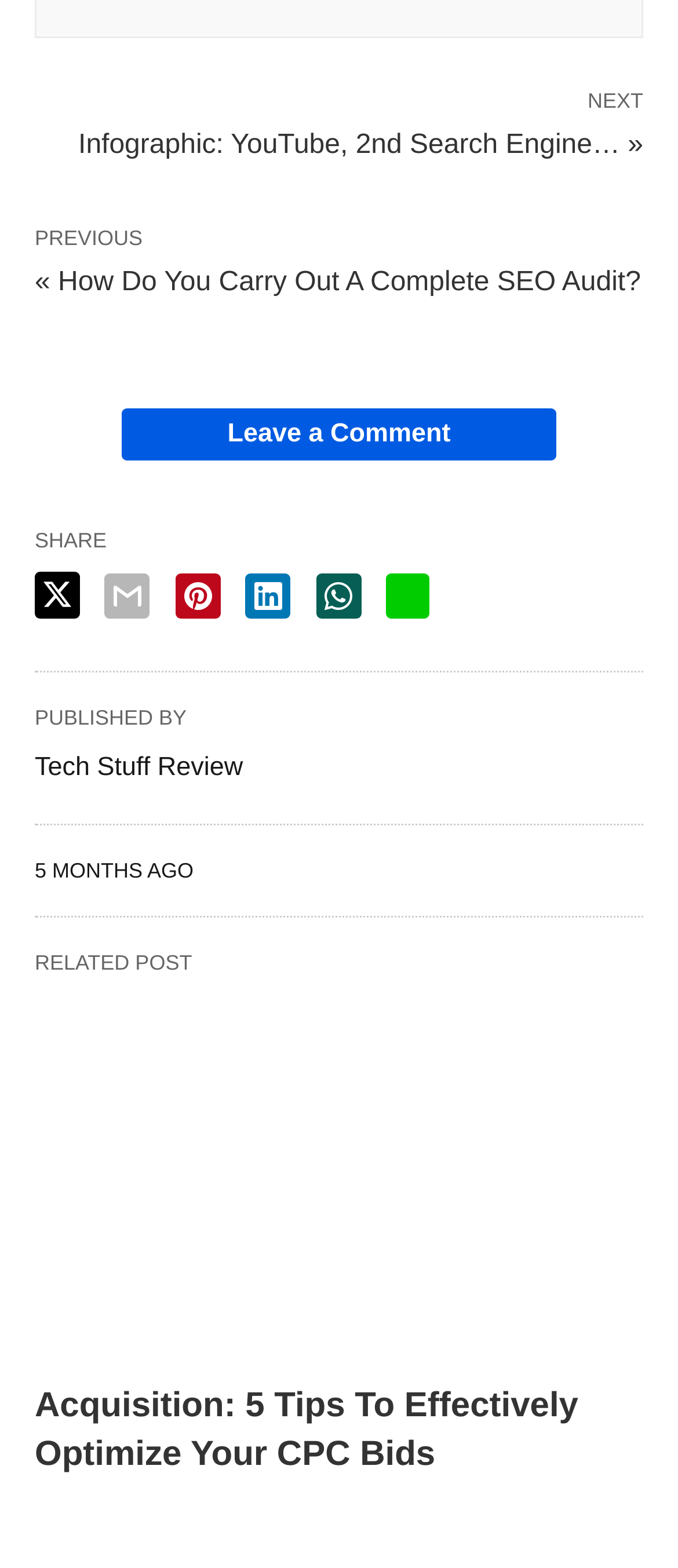Please find the bounding box coordinates of the element that needs to be clicked to perform the following instruction: "Call or whatsapp us". The bounding box coordinates should be four float numbers between 0 and 1, represented as [left, top, right, bottom].

None